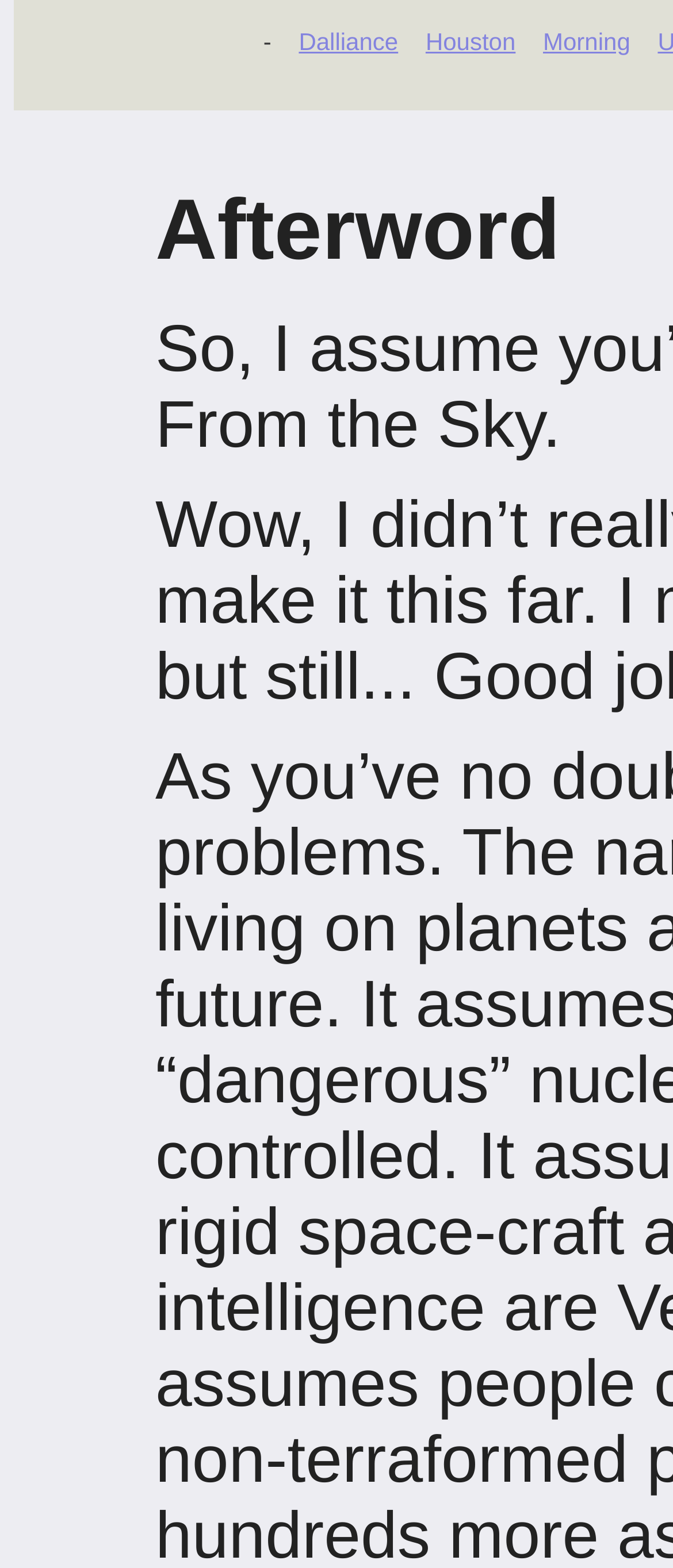Extract the bounding box coordinates for the HTML element that matches this description: "Menu". The coordinates should be four float numbers between 0 and 1, i.e., [left, top, right, bottom].

None